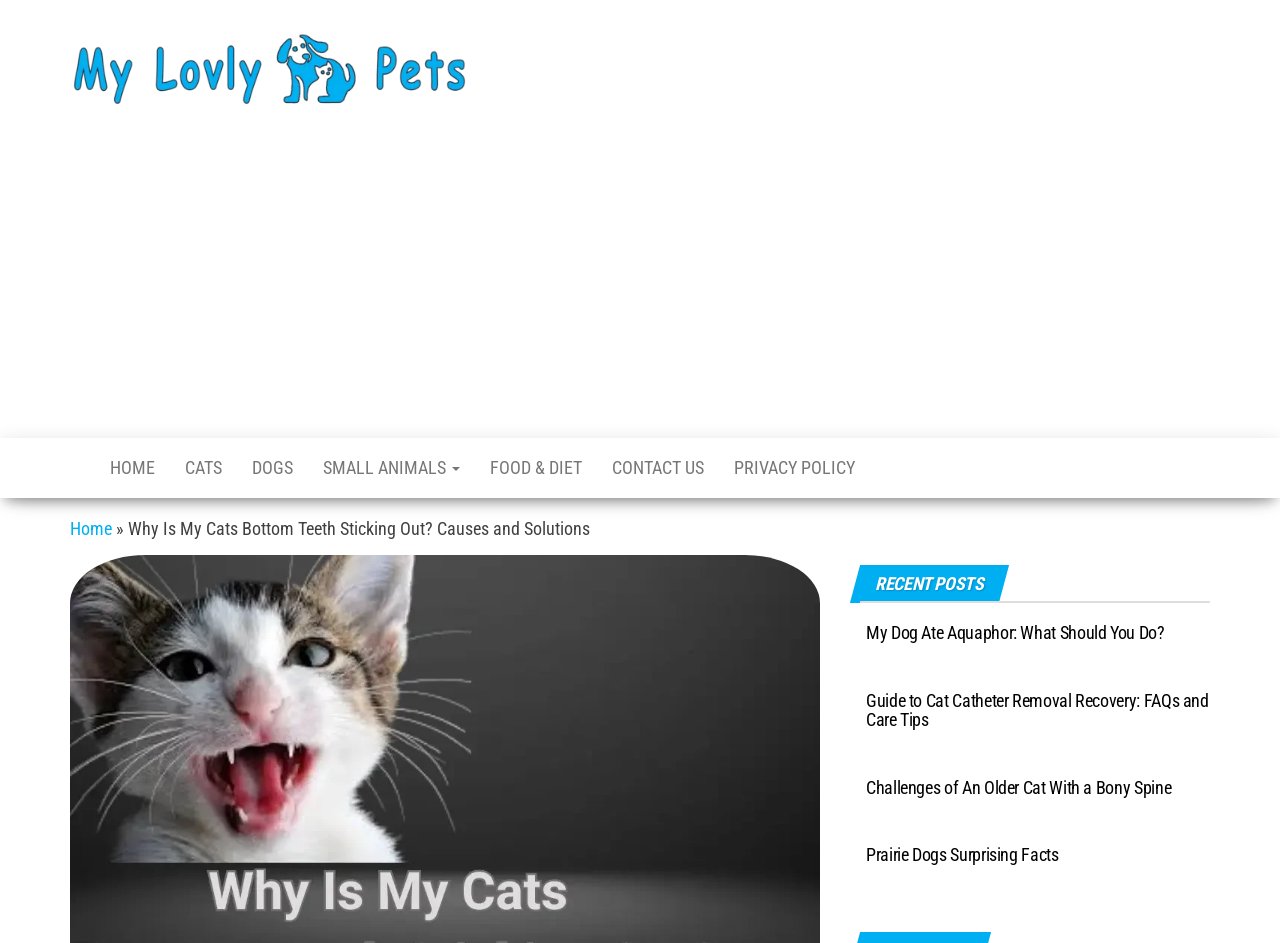Identify and extract the main heading of the webpage.

Why Is My Cats Bottom Teeth Sticking Out? Causes and Solutions